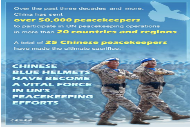Offer a detailed explanation of what is happening in the image.

The image highlights the significant contributions of Chinese peacekeepers, specifically the "Chinese Blue Helmets," to United Nations peacekeeping efforts. It features two uniformed peacekeepers standing proudly, emphasizing their role in maintaining global peace. The background contains text that conveys key statistics: over 50,000 peacekeepers have participated in missions across more than 30 countries and regions. It culminates in the statement that "a total of 25 Chinese peacekeepers have made the ultimate sacrifice," underlining the gravity and commitment involved in their service. The overall message portrays the dedication and importance of Chinese contributions to international peacekeeping missions.